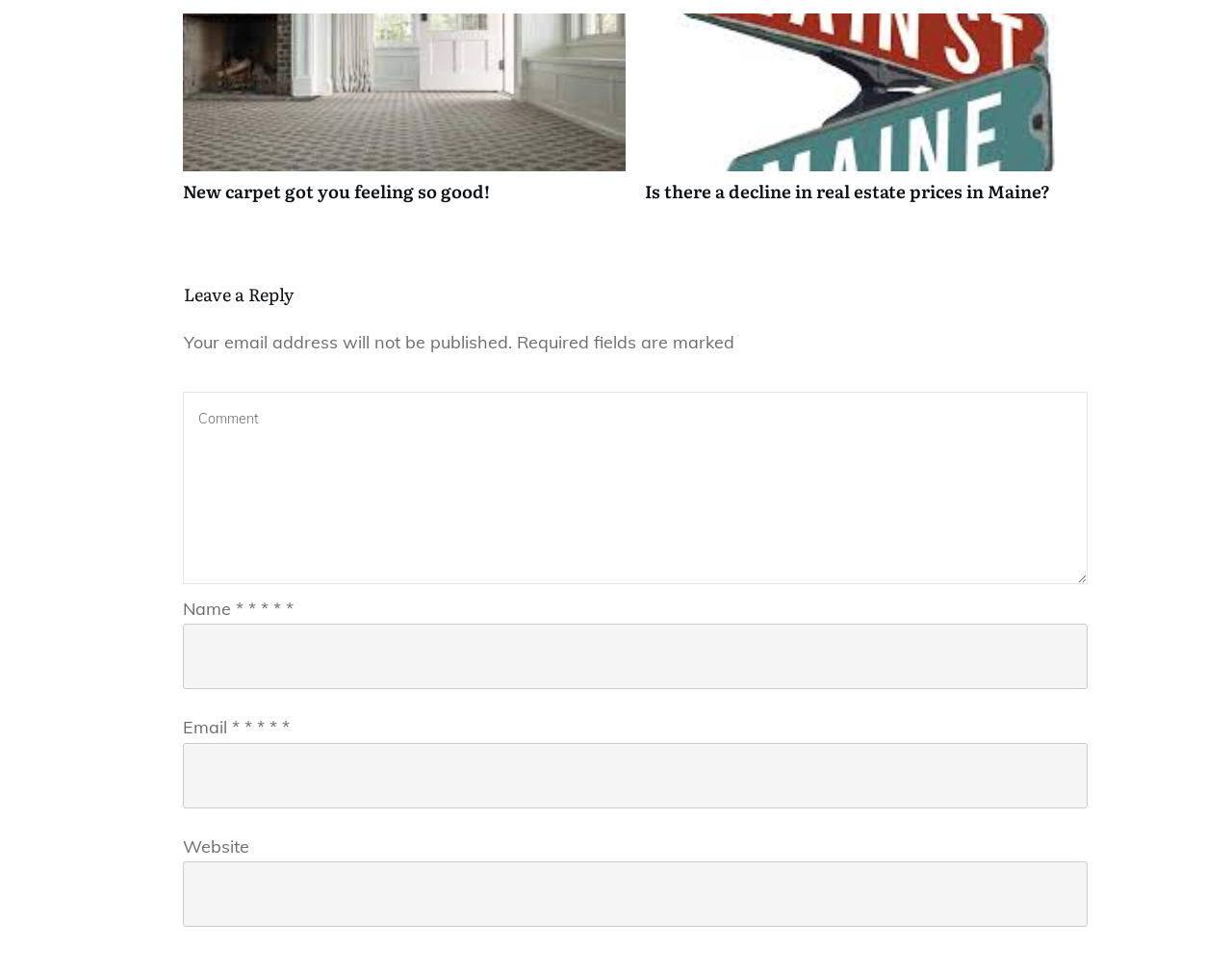Given the description "parent_node: Website name="url"", determine the bounding box of the corresponding UI element.

[0.148, 0.886, 0.883, 0.953]